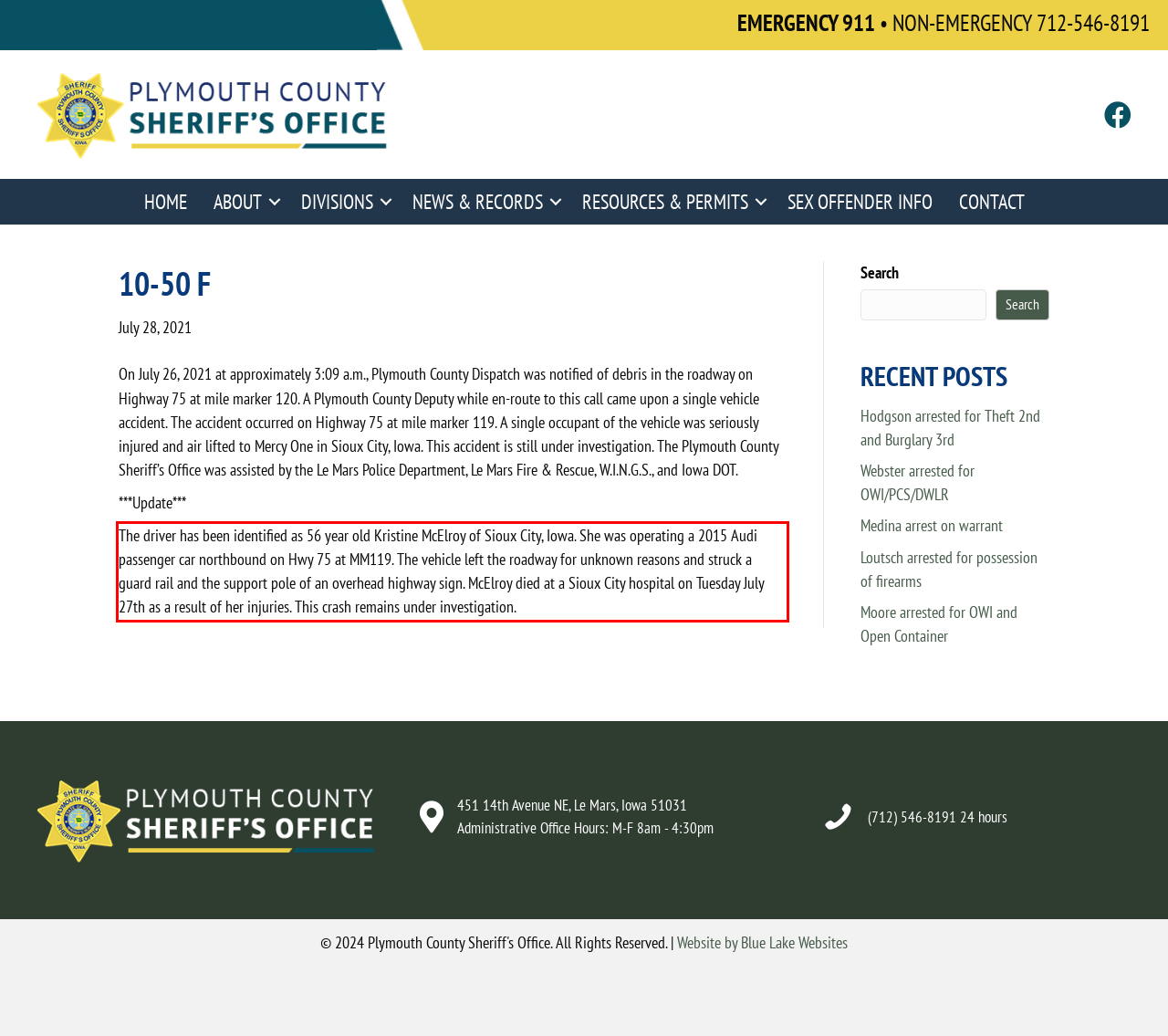You are provided with a screenshot of a webpage that includes a red bounding box. Extract and generate the text content found within the red bounding box.

The driver has been identified as 56 year old Kristine McElroy of Sioux City, Iowa. She was operating a 2015 Audi passenger car northbound on Hwy 75 at MM119. The vehicle left the roadway for unknown reasons and struck a guard rail and the support pole of an overhead highway sign. McElroy died at a Sioux City hospital on Tuesday July 27th as a result of her injuries. This crash remains under investigation.